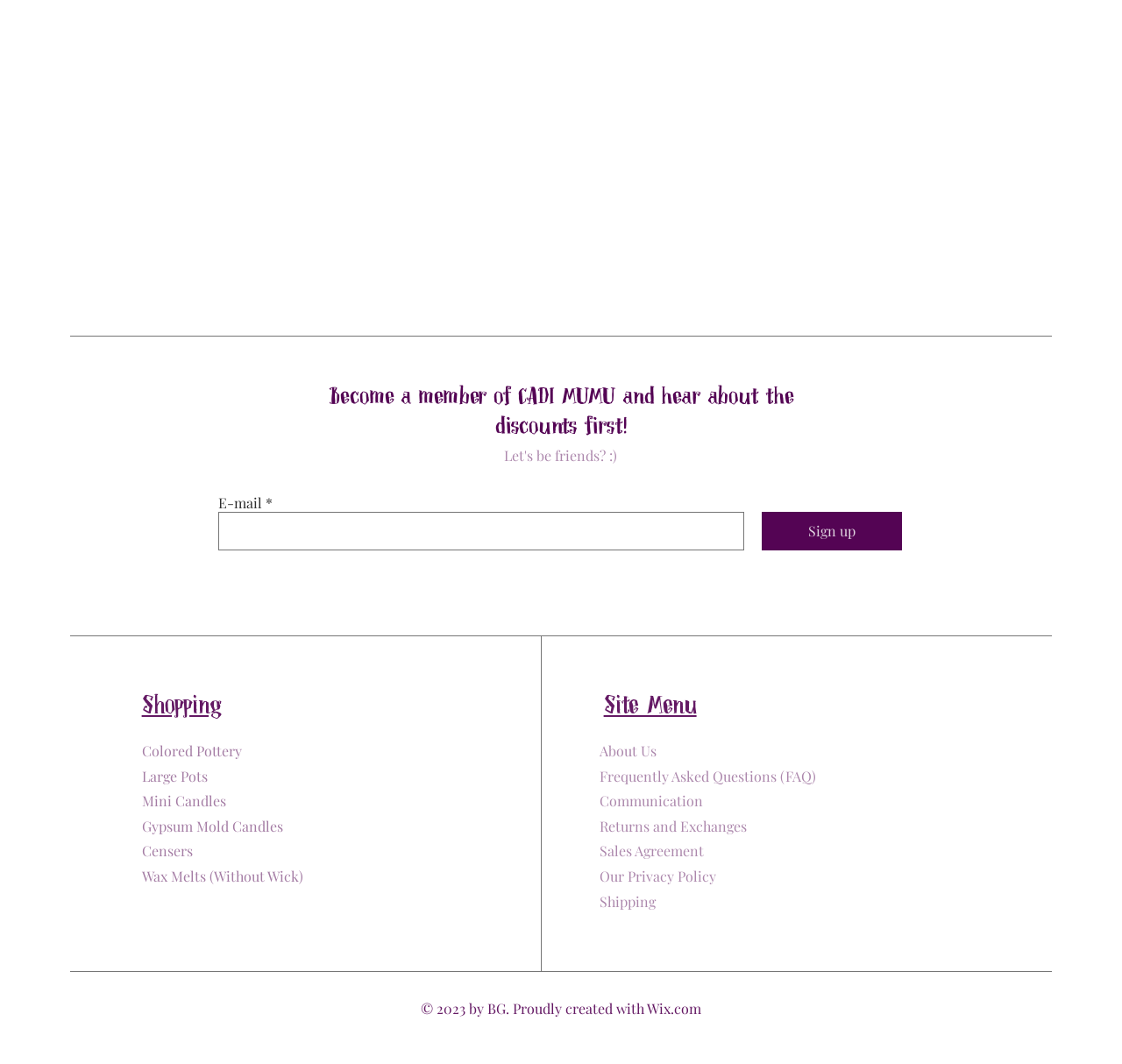From the element description: "Wix.com", extract the bounding box coordinates of the UI element. The coordinates should be expressed as four float numbers between 0 and 1, in the order [left, top, right, bottom].

[0.577, 0.939, 0.625, 0.956]